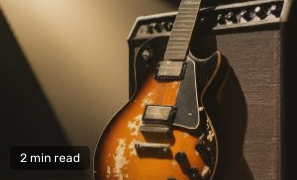Offer an in-depth description of the image.

The image features a vintage electric guitar resting against an amplifier, illuminated by warm lighting that highlights its aged finish and character. The guitar showcases wear and tear, indicating it has been well-loved and used over the years. Accompanying the image is a label stating "2 min read," suggesting that the related content is likely a brief article or review linked to music or guitar culture, possibly offering insight into the instrument's history or significance in music.